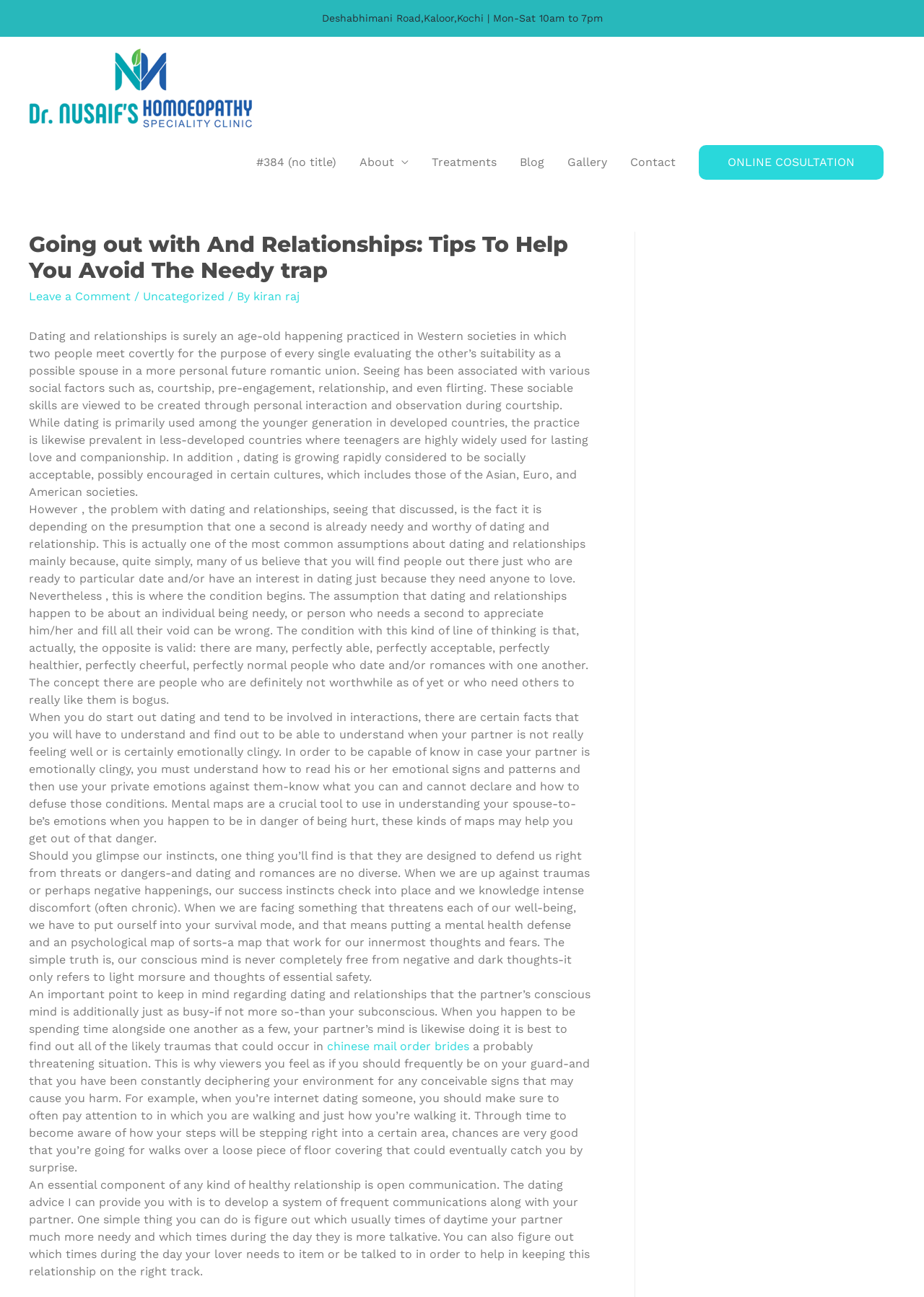What is the topic of the article?
We need a detailed and exhaustive answer to the question. Please elaborate.

I found the answer by reading the article's content, which discusses dating and relationships, and how to avoid the needy trap.